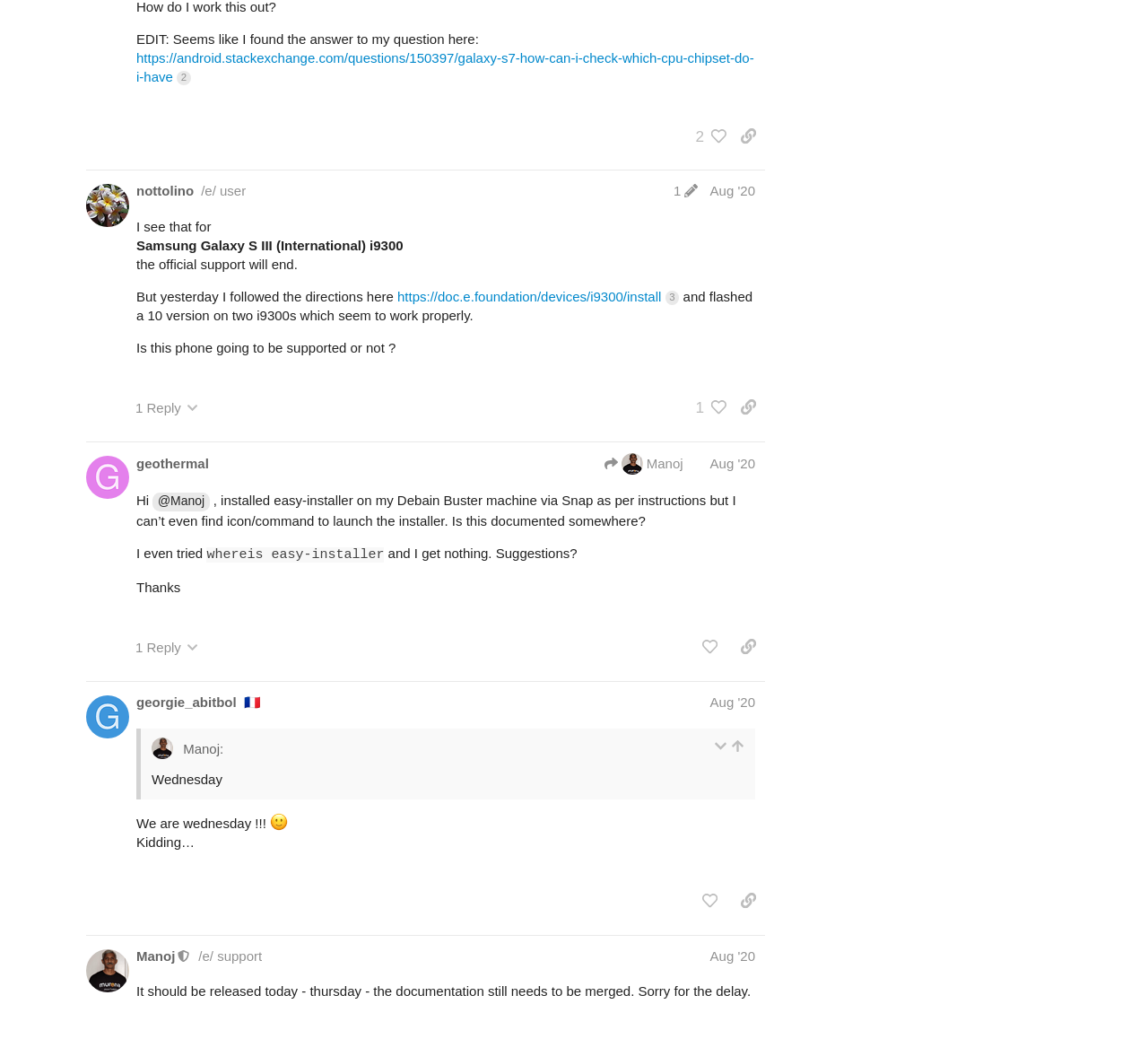How many people liked the third post?
Please ensure your answer is as detailed and informative as possible.

I found the answer by looking at the third post, which has a button that says '2 people liked this post. Click to view'.